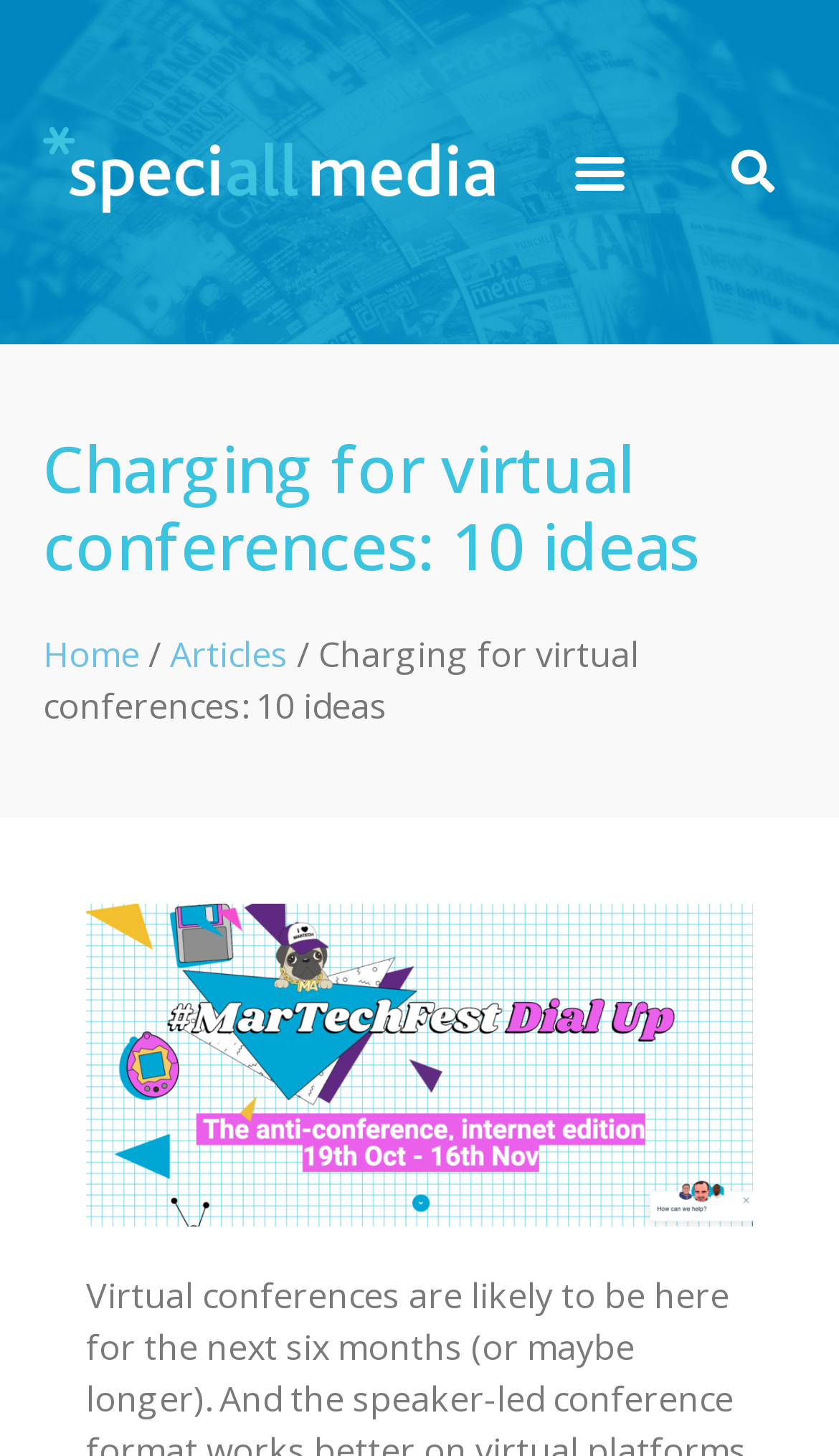Respond with a single word or short phrase to the following question: 
What is the topic of the main content?

Virtual conferences